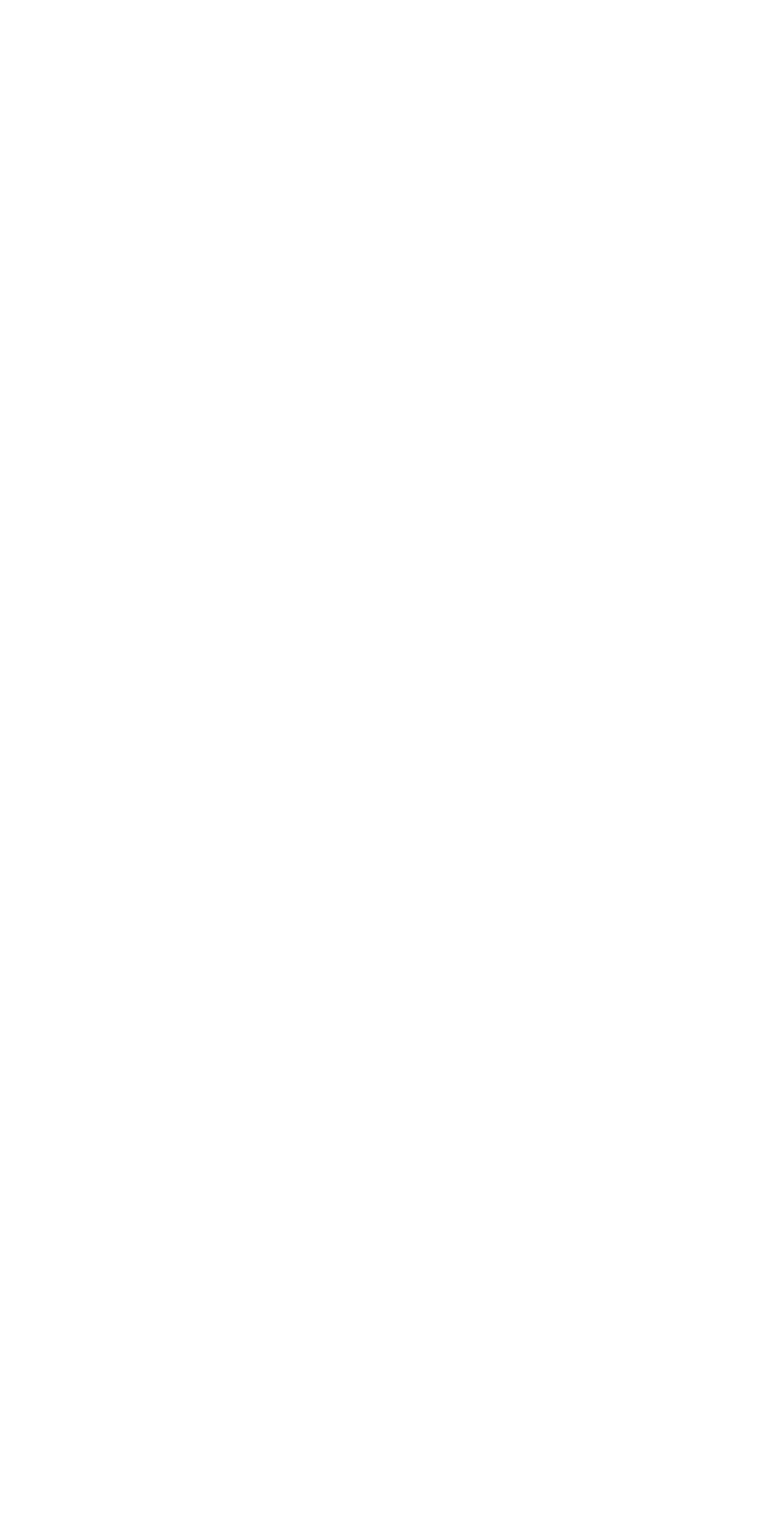Give a short answer using one word or phrase for the question:
What is the topic of the link 'armstrong economics'?

Economics